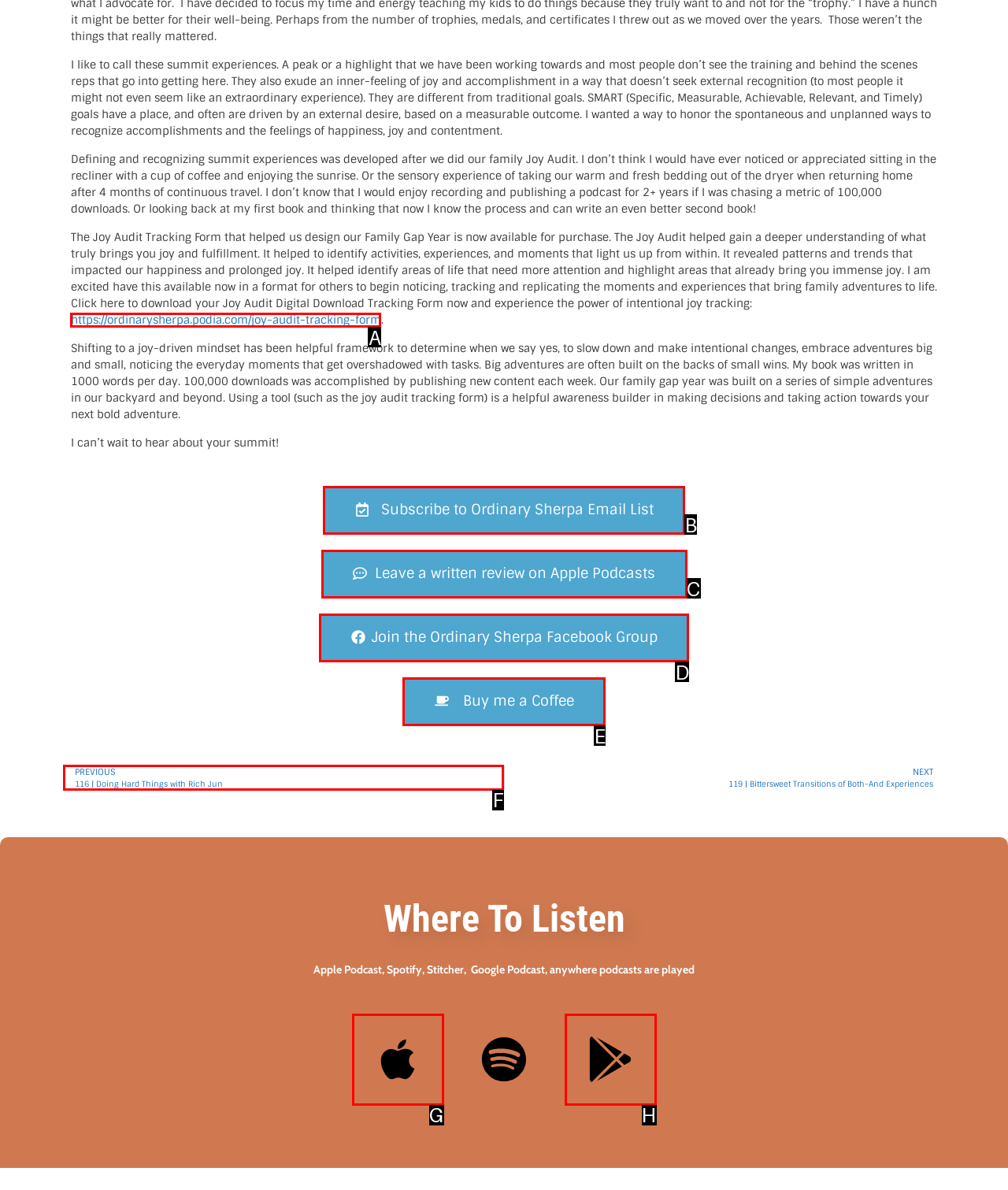Please indicate which HTML element should be clicked to fulfill the following task: Click the link to download the Joy Audit Digital Download Tracking Form. Provide the letter of the selected option.

A